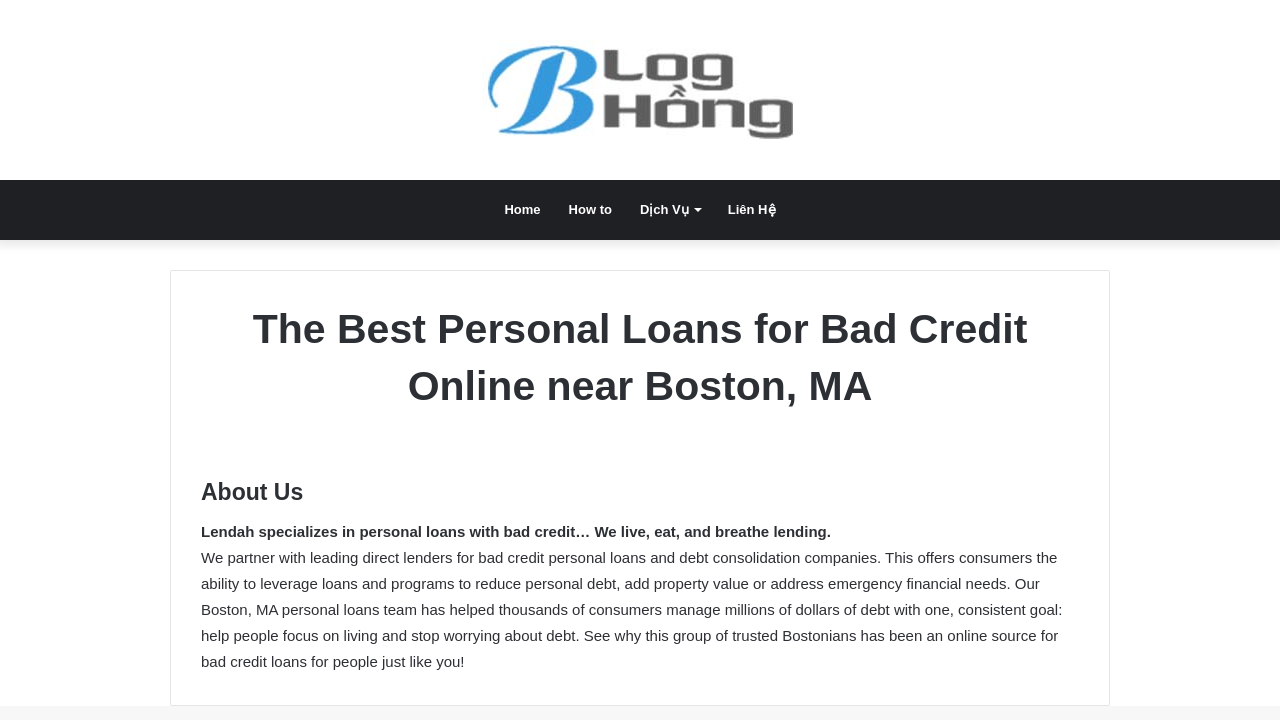What is the purpose of Lendah's services?
Answer the question based on the image using a single word or a brief phrase.

To reduce personal debt